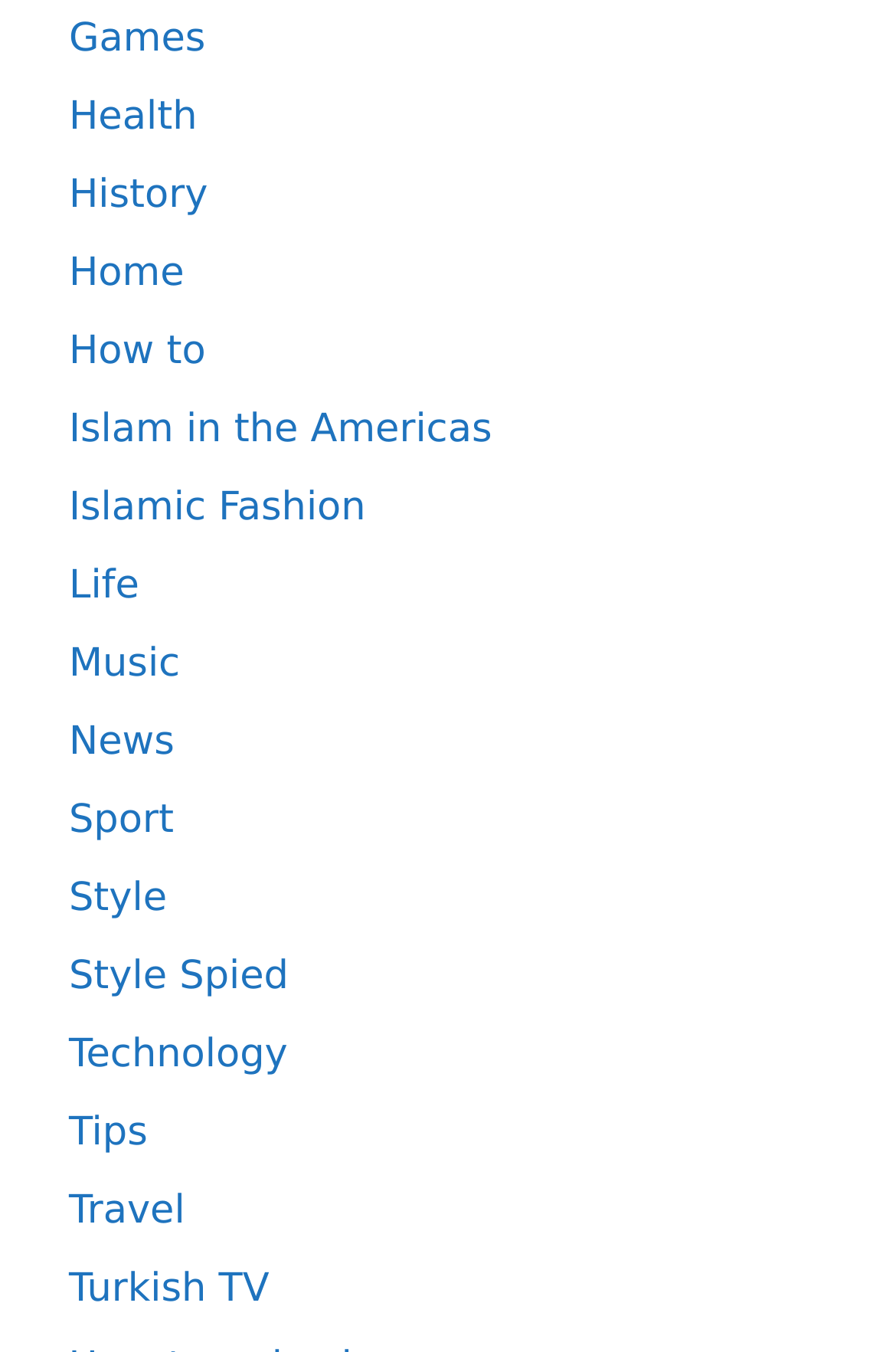Please specify the bounding box coordinates of the area that should be clicked to accomplish the following instruction: "Explore Travel". The coordinates should consist of four float numbers between 0 and 1, i.e., [left, top, right, bottom].

[0.077, 0.879, 0.207, 0.913]